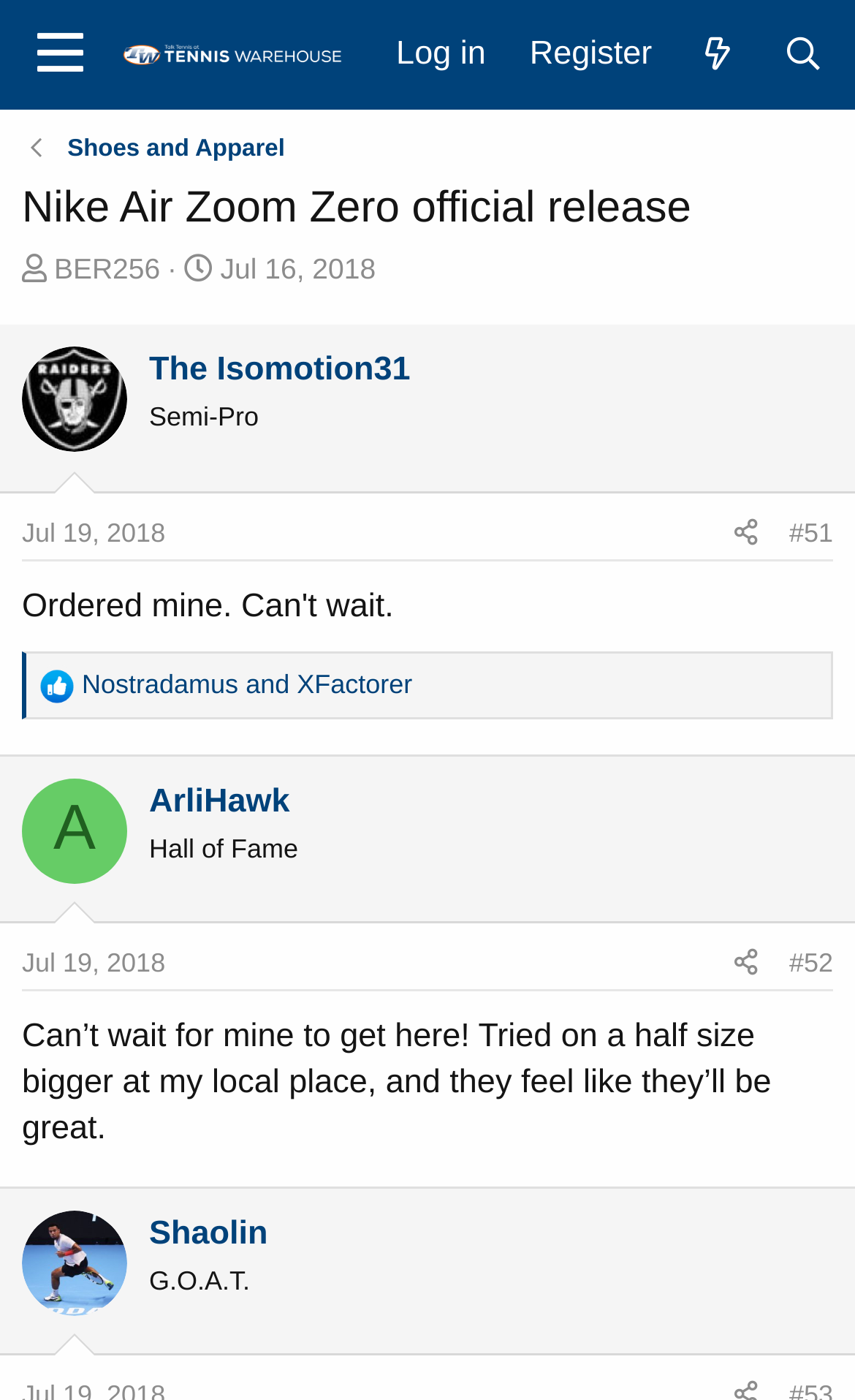What is the name of the user who wrote 'Can’t wait for mine to get here!'?
Please use the visual content to give a single word or phrase answer.

Shaolin